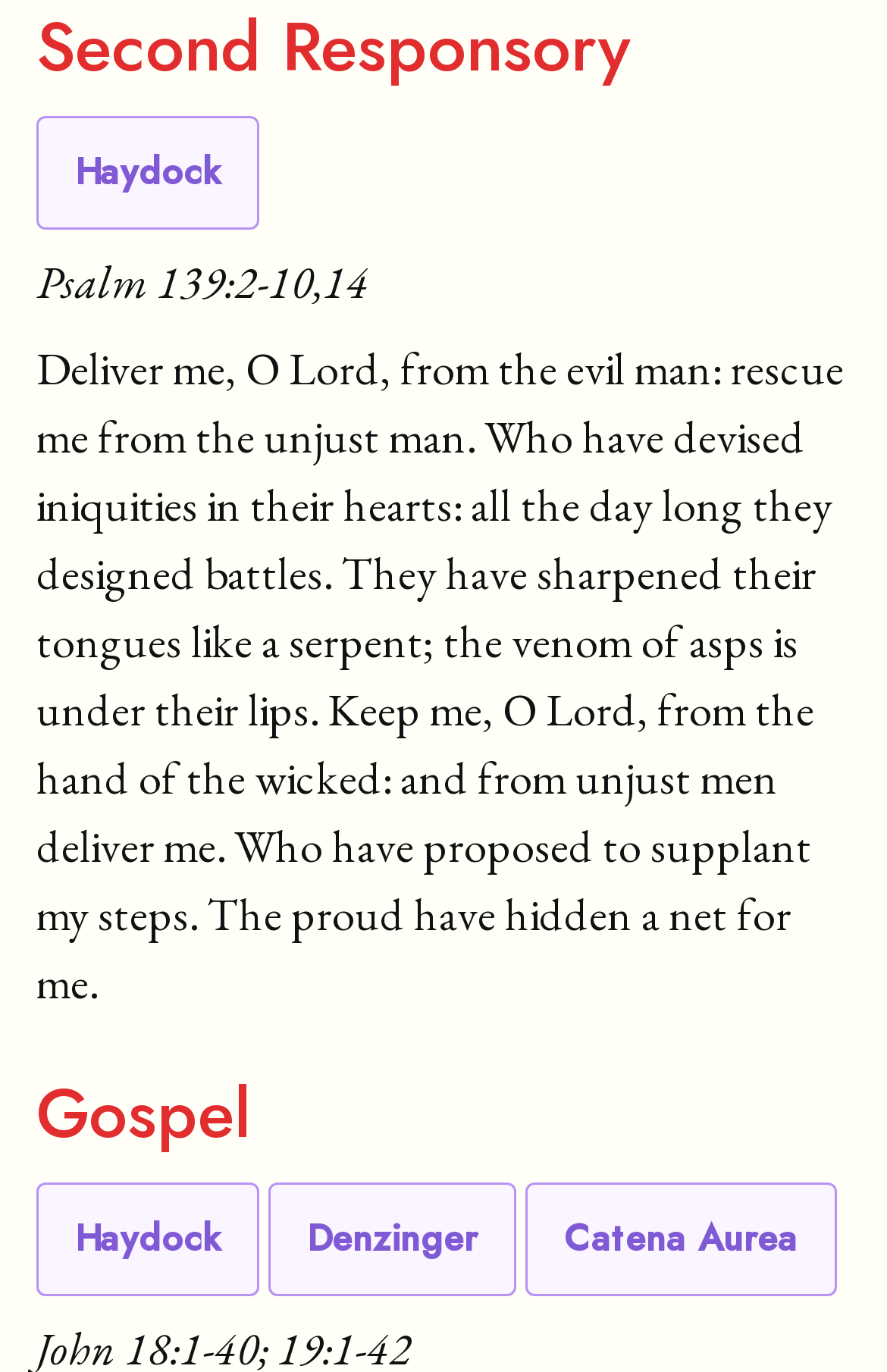How many links are present at the bottom?
Look at the image and answer the question using a single word or phrase.

3